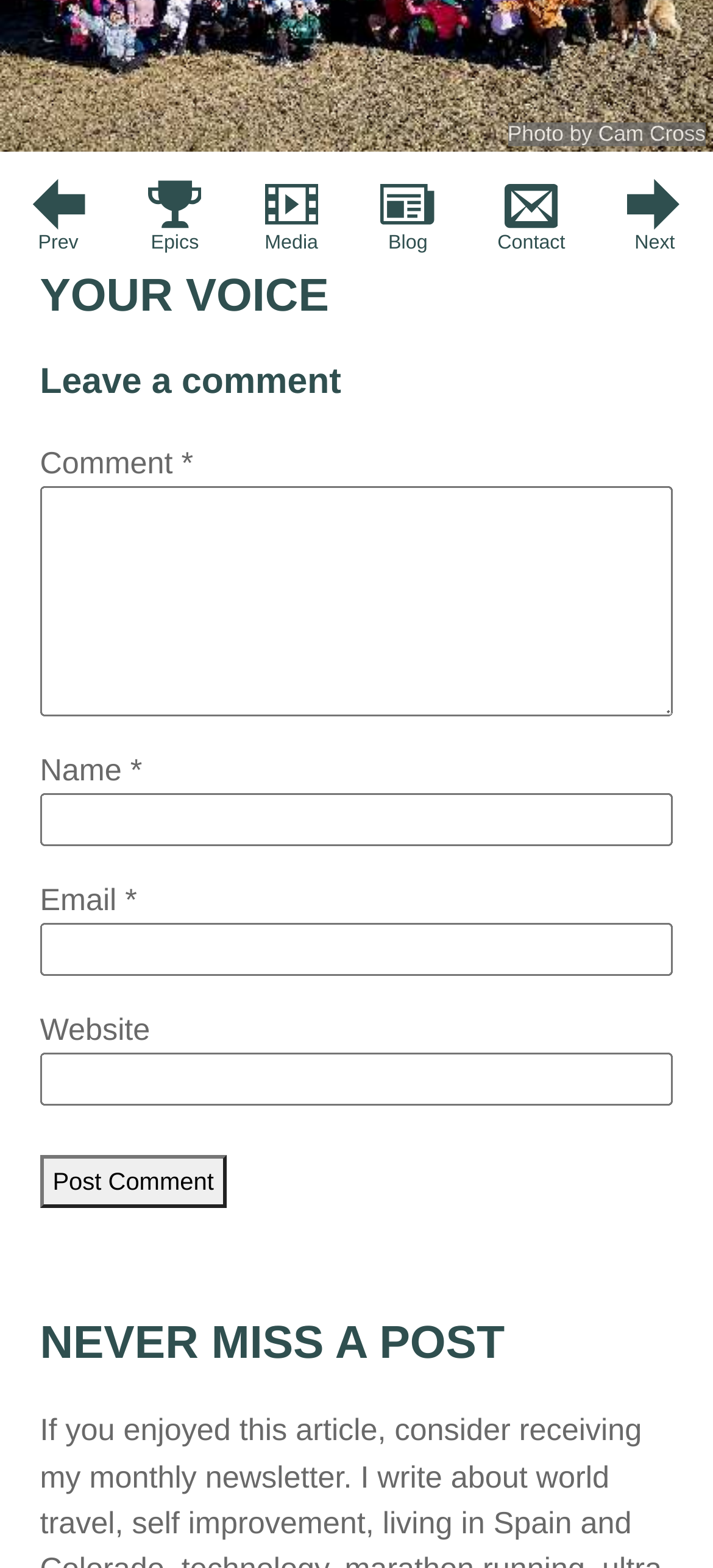Given the description "name="submit" value="Post Comment"", provide the bounding box coordinates of the corresponding UI element.

[0.056, 0.736, 0.318, 0.77]